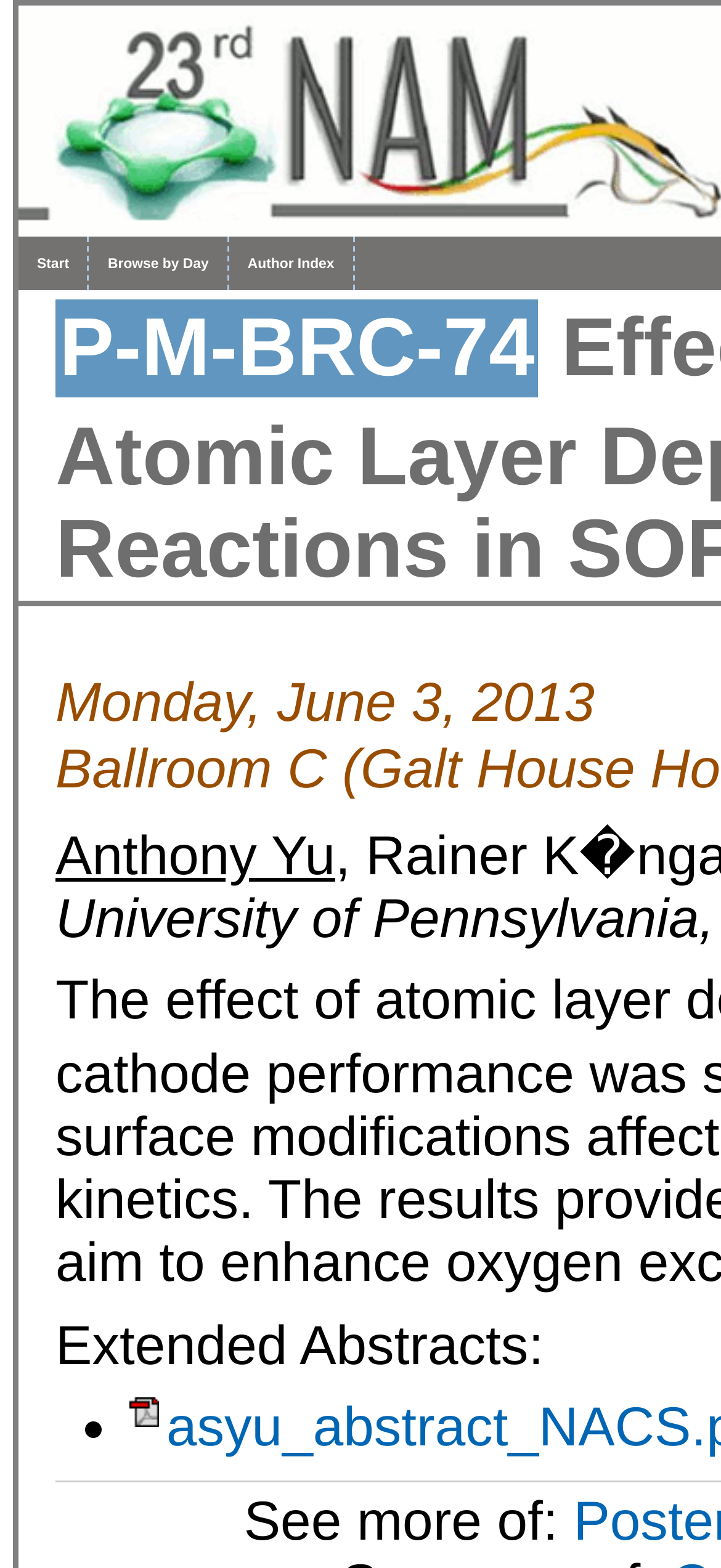Identify and provide the bounding box coordinates of the UI element described: "Browse by Day". The coordinates should be formatted as [left, top, right, bottom], with each number being a float between 0 and 1.

[0.124, 0.151, 0.315, 0.185]